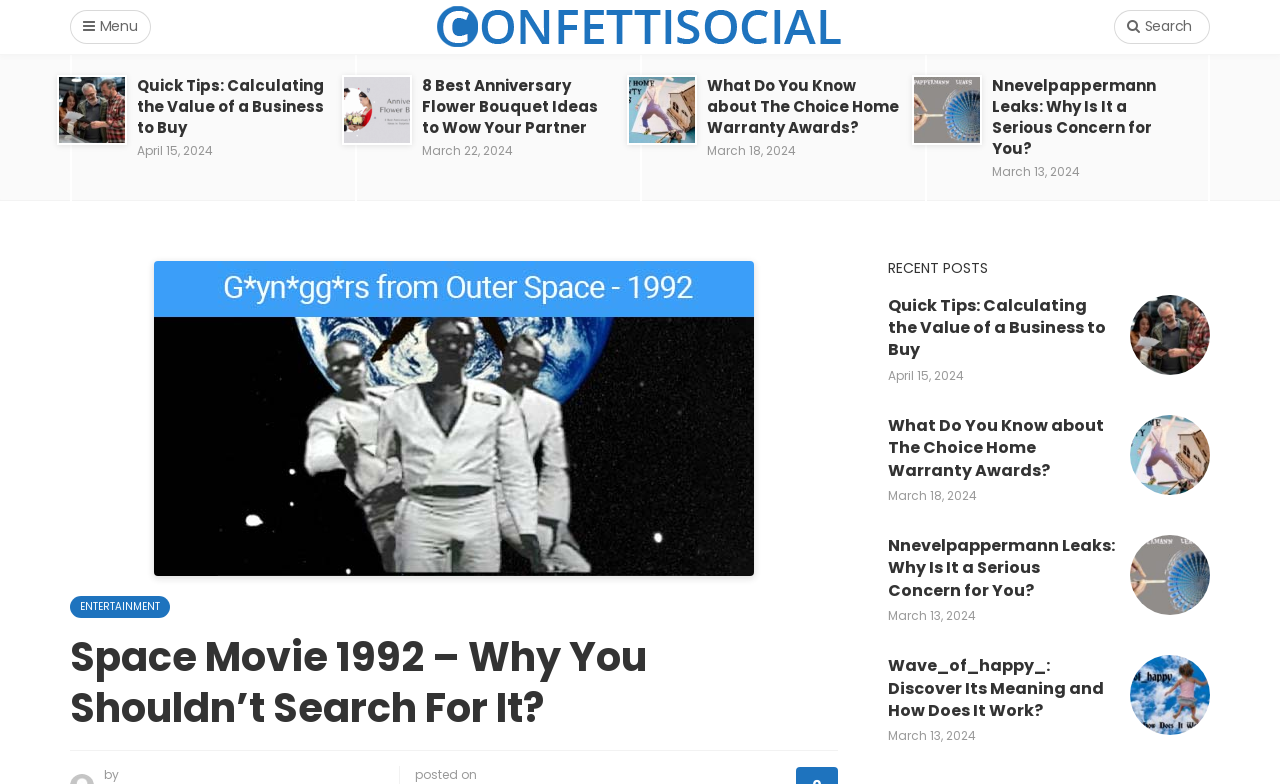Predict the bounding box for the UI component with the following description: "Entertainment".

[0.055, 0.76, 0.133, 0.788]